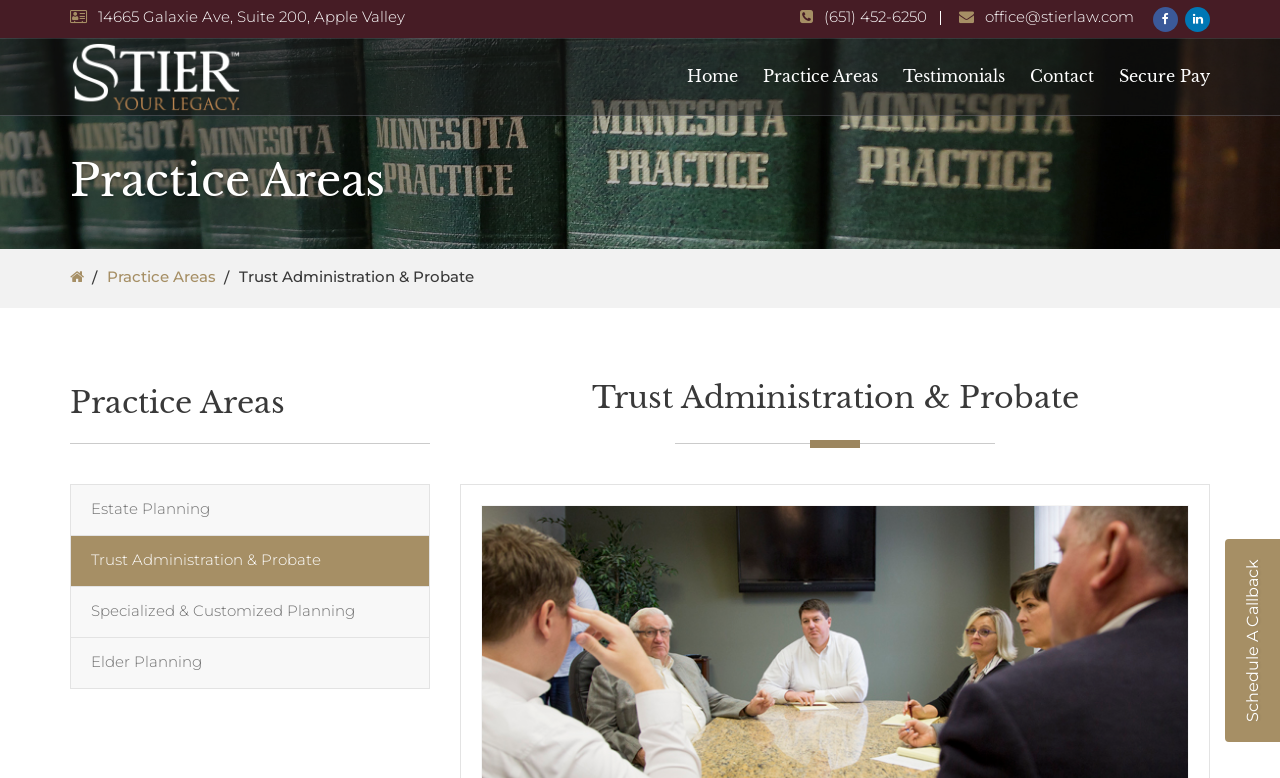Highlight the bounding box coordinates of the element that should be clicked to carry out the following instruction: "Click the Contact link". The coordinates must be given as four float numbers ranging from 0 to 1, i.e., [left, top, right, bottom].

[0.805, 0.05, 0.855, 0.147]